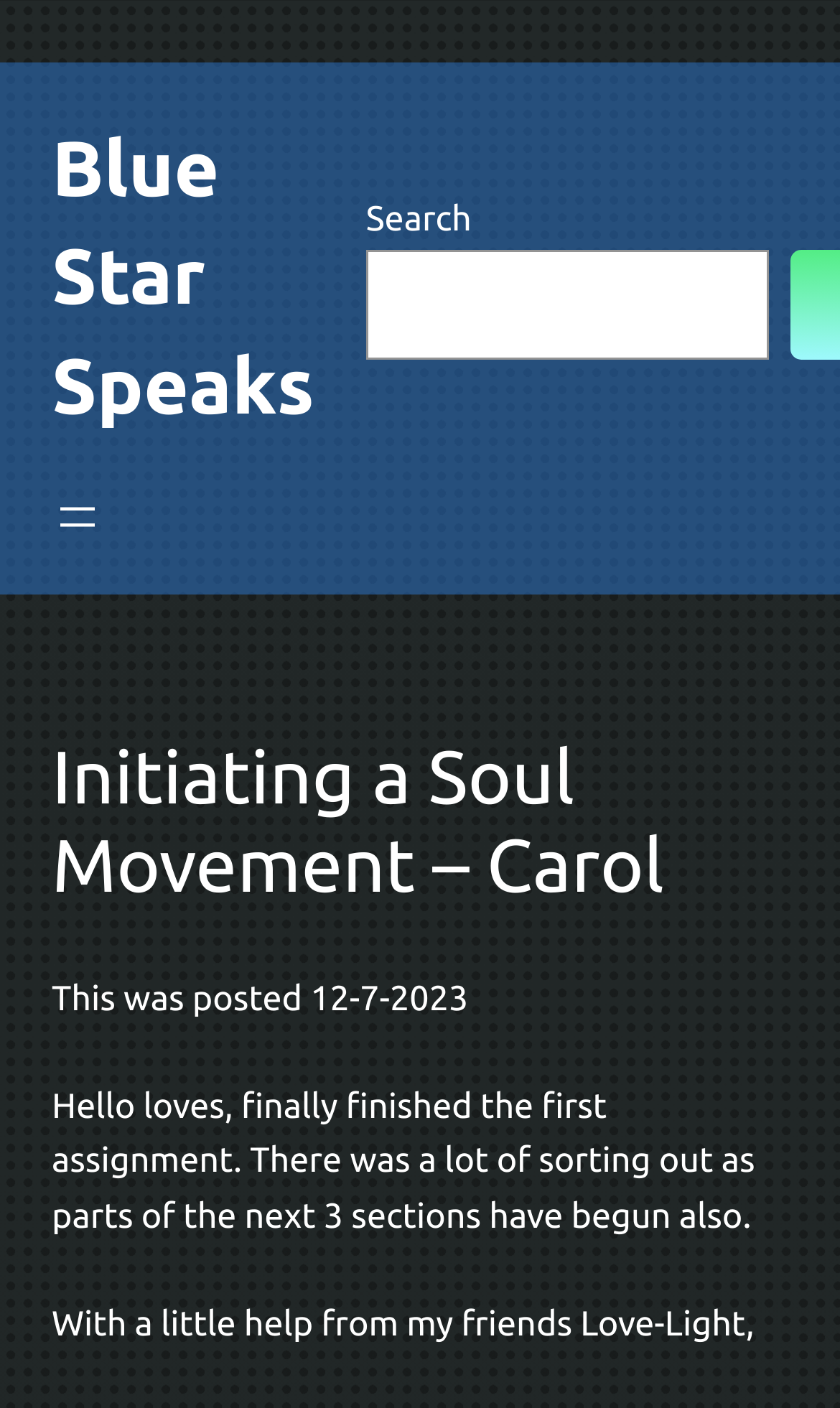What is the purpose of the searchbox?
Provide a one-word or short-phrase answer based on the image.

To search